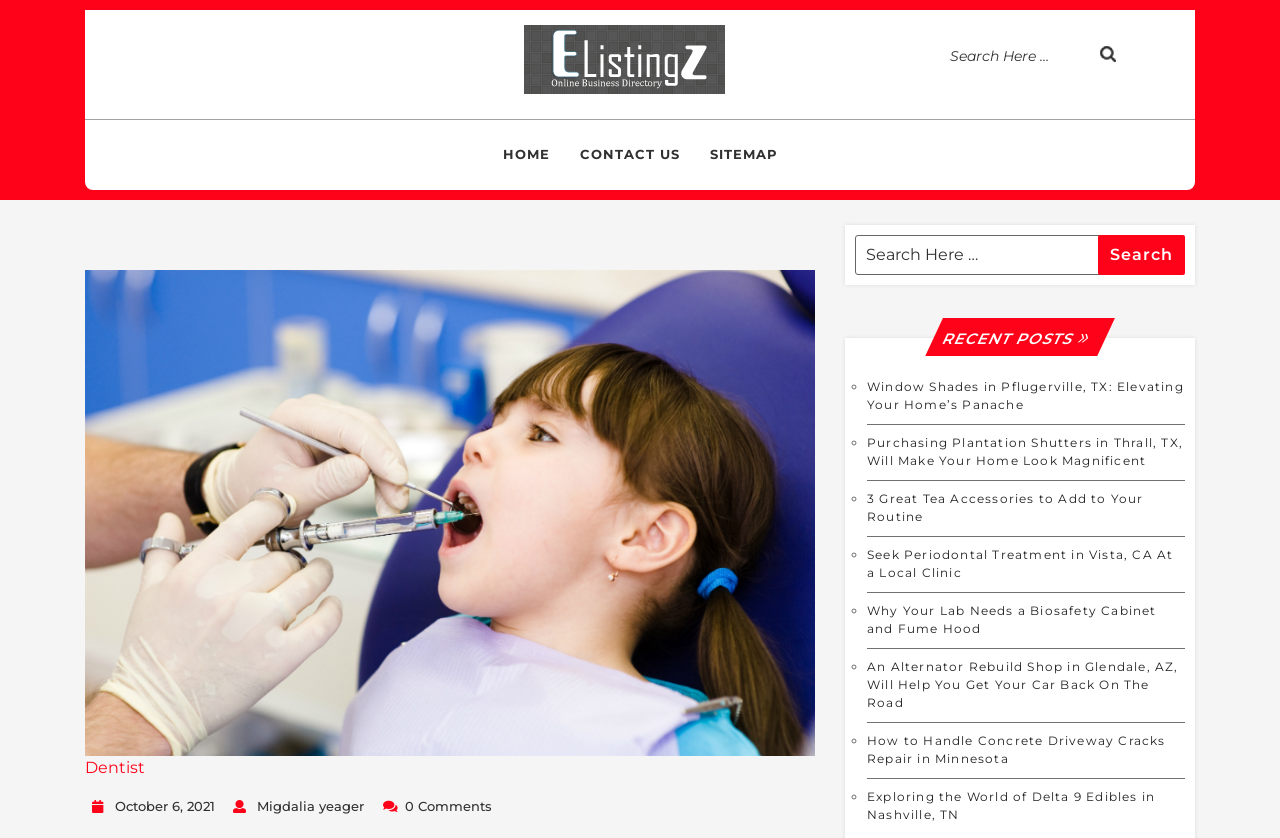Pinpoint the bounding box coordinates for the area that should be clicked to perform the following instruction: "Read the recent post about wisdom teeth removal".

[0.677, 0.653, 0.917, 0.693]